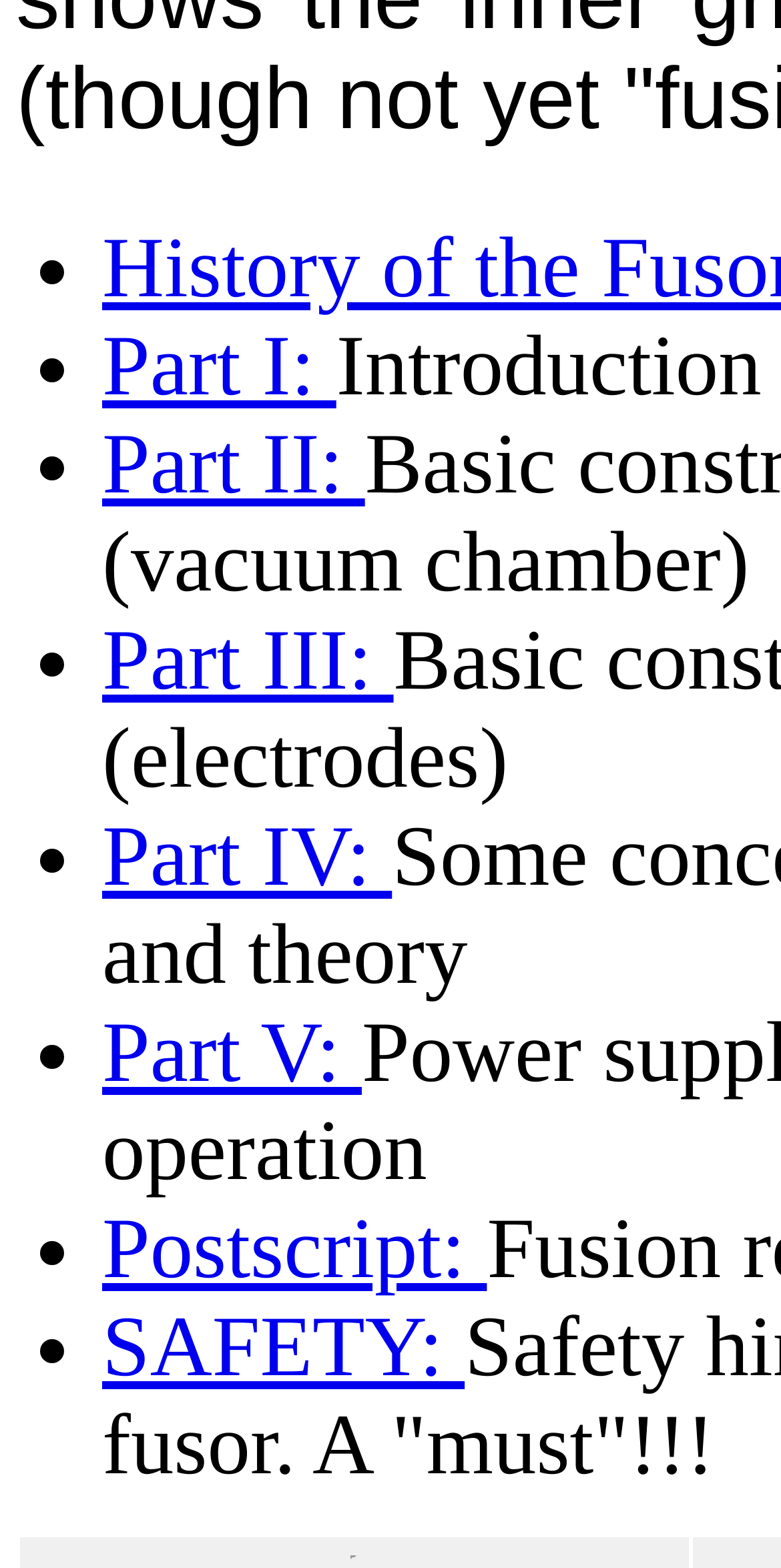What is the purpose of the horizontal separator?
Please give a well-detailed answer to the question.

The horizontal separator is used to separate the main content from the 'SAFETY:' section at the bottom of the webpage, providing a visual distinction between the two.